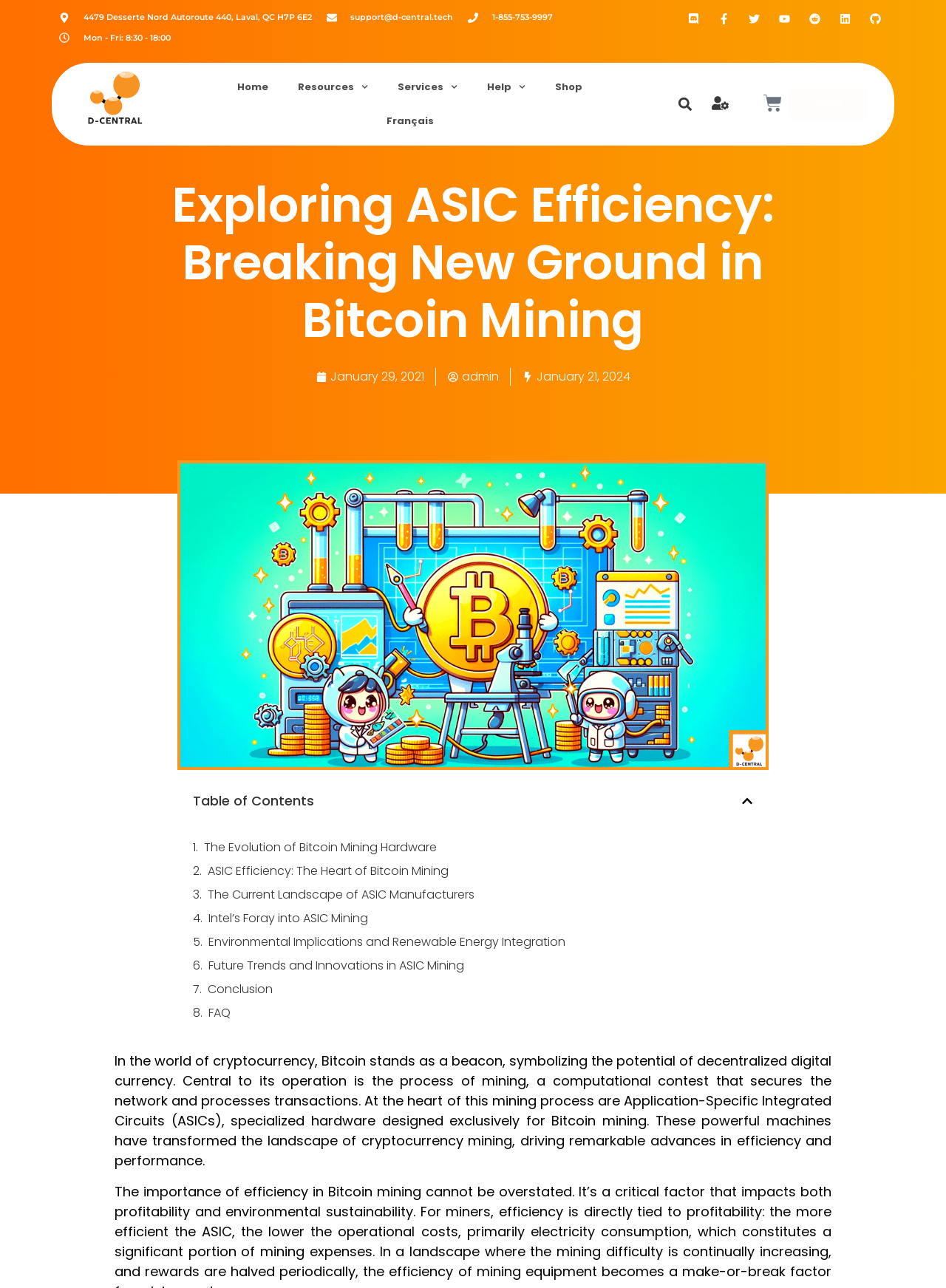Given the content of the image, can you provide a detailed answer to the question?
How many social media links are there?

I counted the number of social media links by looking at the top-right section of the webpage, where the social media icons are displayed. I saw links to Discord, Facebook, Twitter, Youtube, Reddit, Linkedin, and Github, which makes a total of 7 social media links.